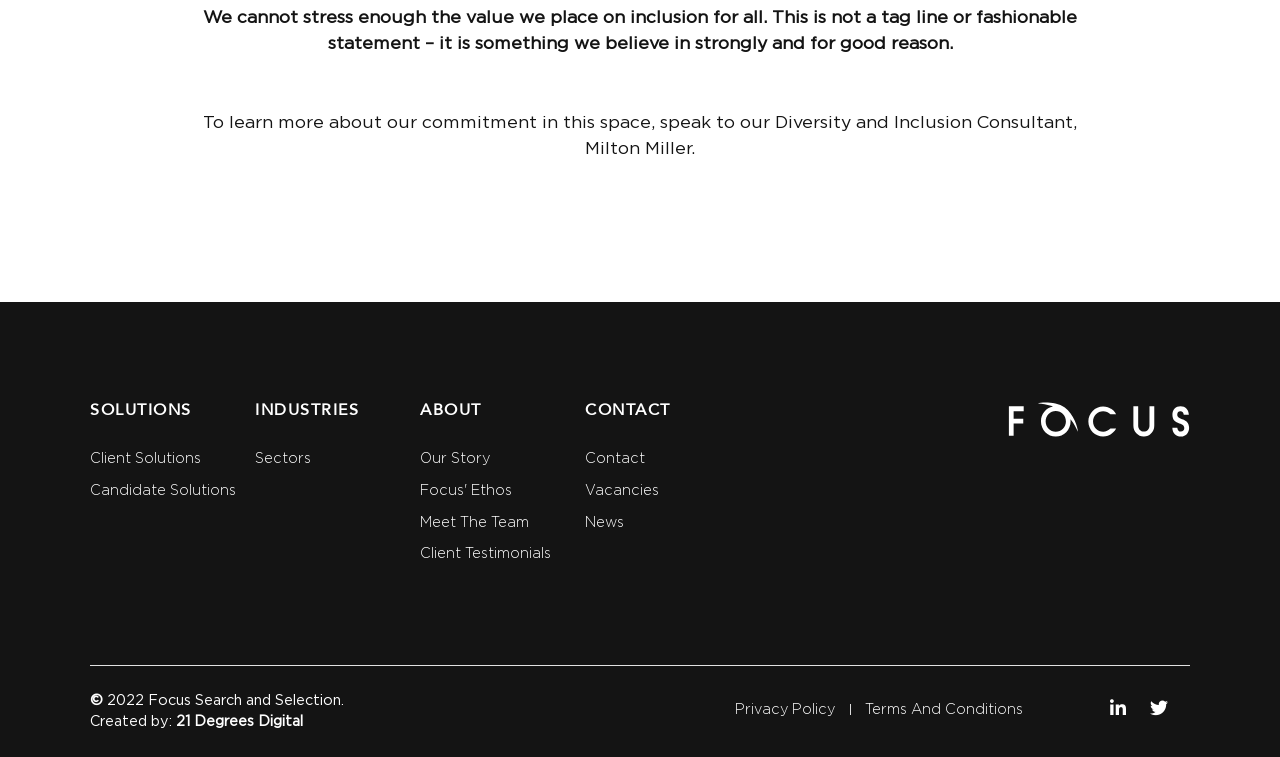What are the main categories on the webpage?
Provide a detailed answer to the question, using the image to inform your response.

The main categories on the webpage are clearly indicated by the headings 'SOLUTIONS', 'INDUSTRIES', 'ABOUT', and 'CONTACT', which are positioned horizontally across the middle of the webpage.